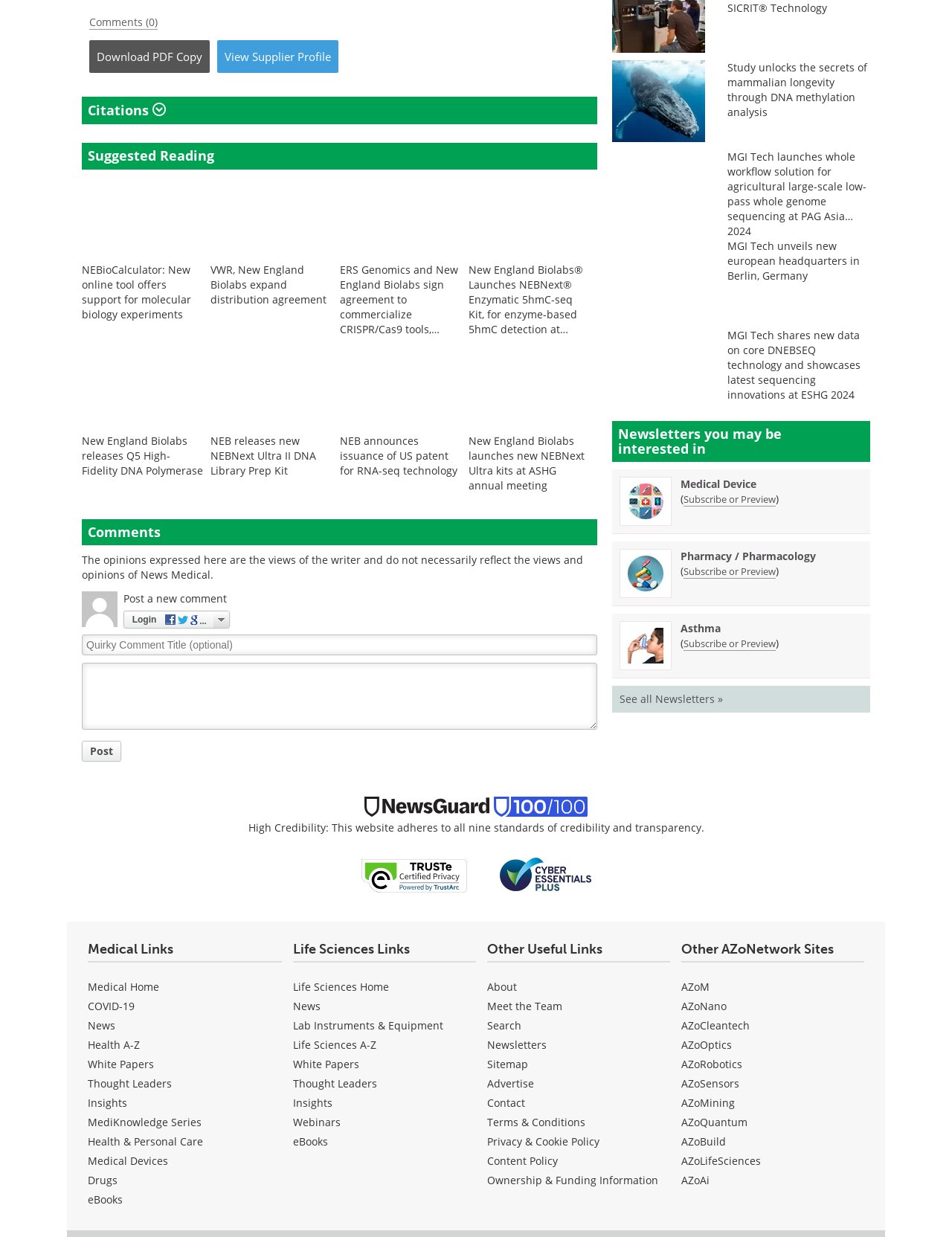Could you indicate the bounding box coordinates of the region to click in order to complete this instruction: "Subscribe or Preview Medical Device Newsletter".

[0.718, 0.398, 0.815, 0.41]